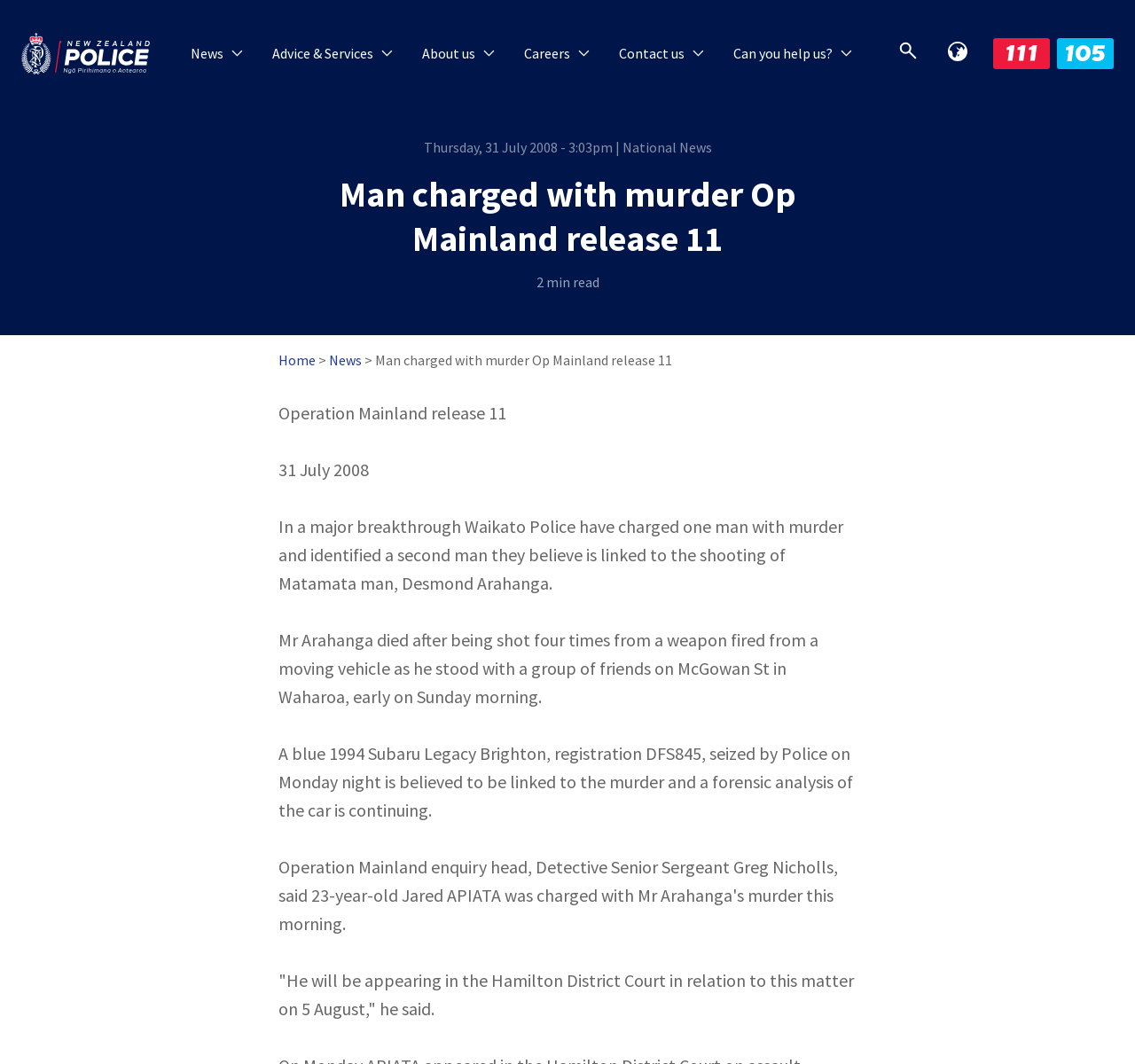Bounding box coordinates should be provided in the format (top-left x, top-left y, bottom-right x, bottom-right y) with all values between 0 and 1. Identify the bounding box for this UI element: parent_node: News aria-label="police.govt.nz"

[0.019, 0.0, 0.132, 0.1]